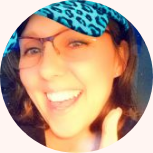Describe all the important aspects and features visible in the image.

The image features a cheerful woman with a bright smile, wearing stylish glasses and a playful blue leopard-print cap. Her joyful expression suggests a light-hearted moment, possibly capturing a fun event or celebration. The round framing of the image highlights her upbeat demeanor, making it engaging and inviting. This photo is likely associated with a personal or casual context, reflecting a sense of warmth and positivity. The caption "Picture of Elizabeth Ruth" indicates her identity, suggesting that this image could be part of a blog or social media post celebrating her personality or achievements.